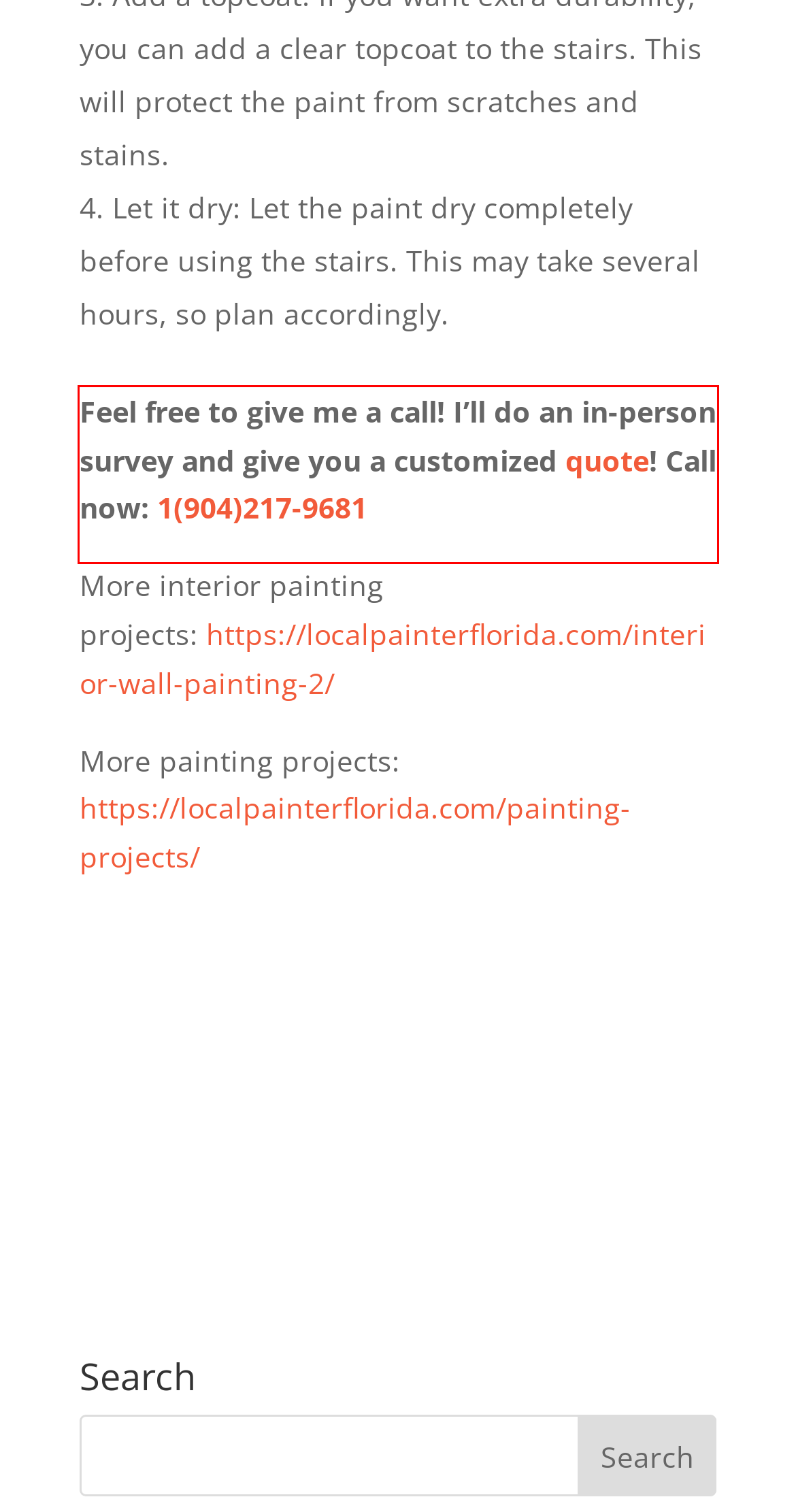You are presented with a webpage screenshot featuring a red bounding box. Perform OCR on the text inside the red bounding box and extract the content.

Feel free to give me a call! I’ll do an in-person survey and give you a customized quote! Call now: 1(904)217-9681